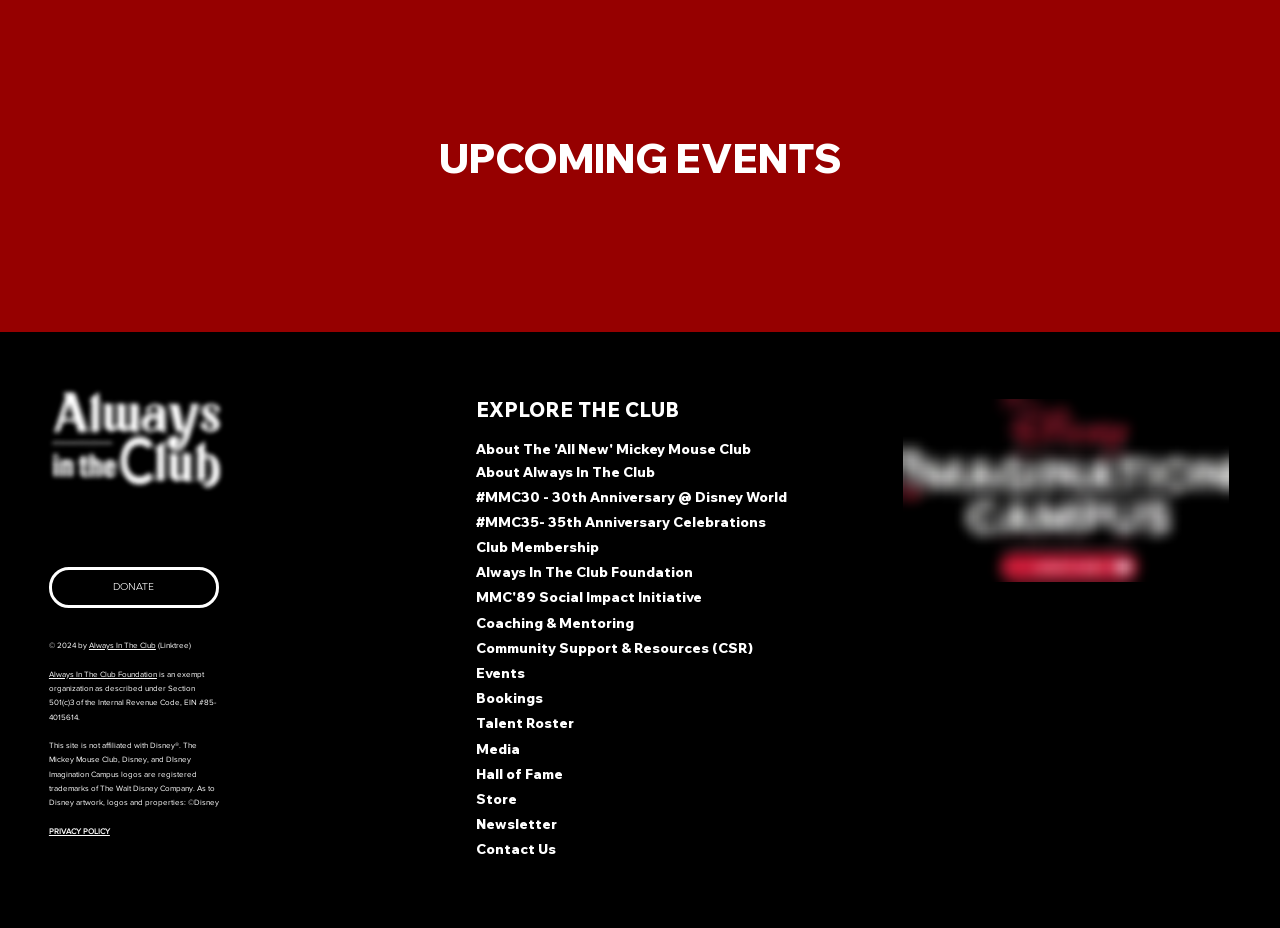Provide the bounding box coordinates in the format (top-left x, top-left y, bottom-right x, bottom-right y). All values are floating point numbers between 0 and 1. Determine the bounding box coordinate of the UI element described as: PRIVACY POLICY

[0.038, 0.891, 0.086, 0.901]